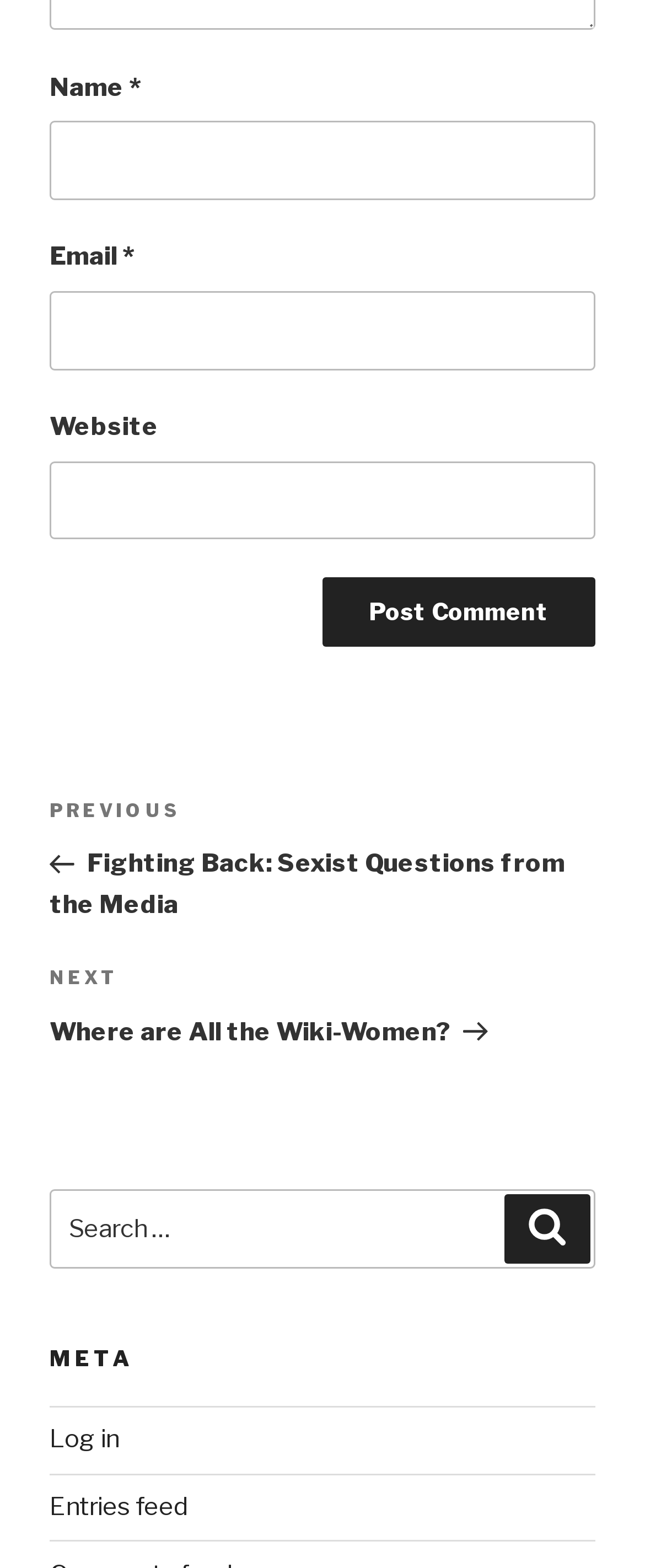What is the label of the third textbox from the top?
Please answer the question with as much detail as possible using the screenshot.

The third textbox from the top has a label 'Website', and it is not a required field, suggesting that users can optionally input their website information.